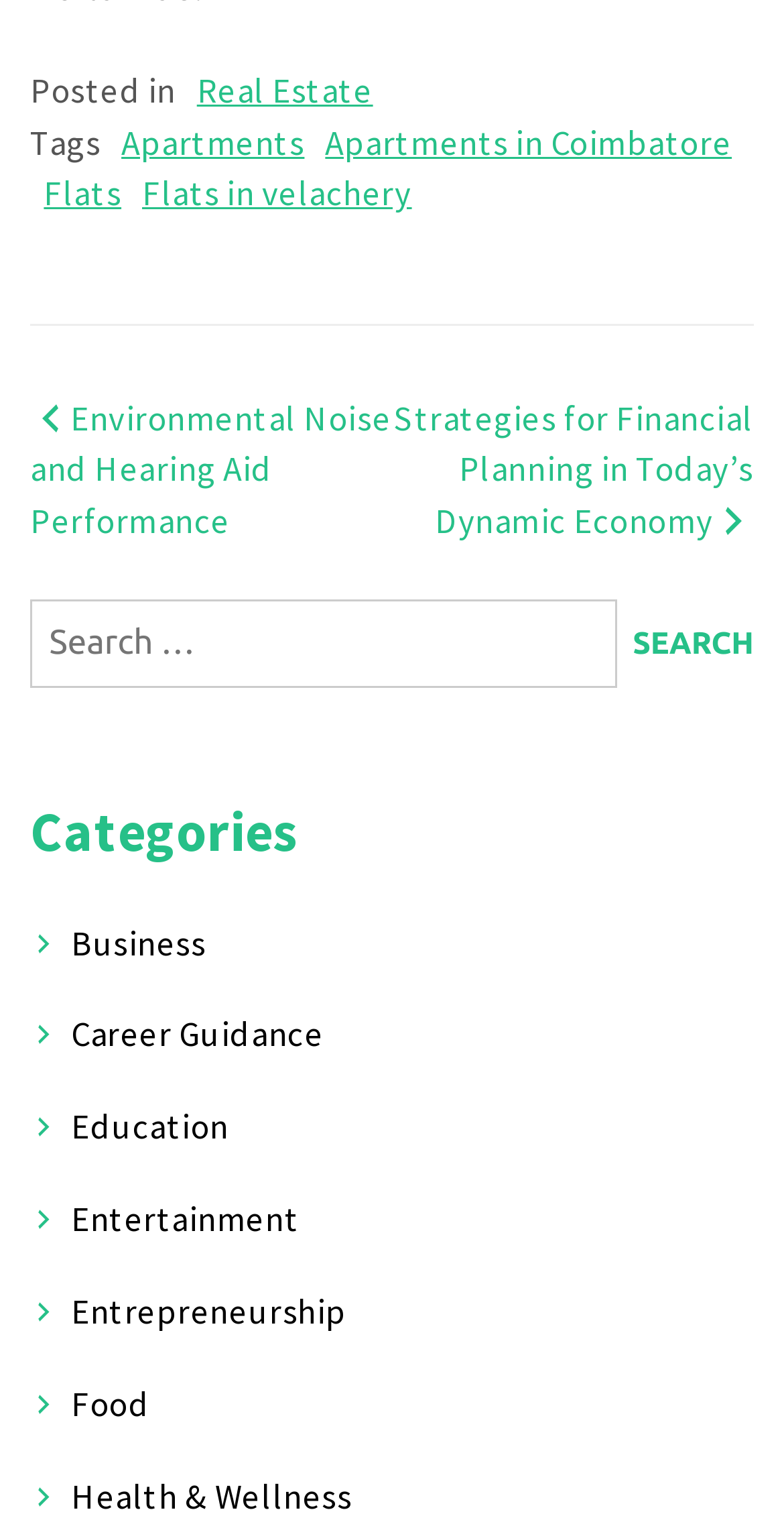Please determine the bounding box coordinates of the clickable area required to carry out the following instruction: "Go to Apartments in Coimbatore page". The coordinates must be four float numbers between 0 and 1, represented as [left, top, right, bottom].

[0.415, 0.079, 0.933, 0.108]